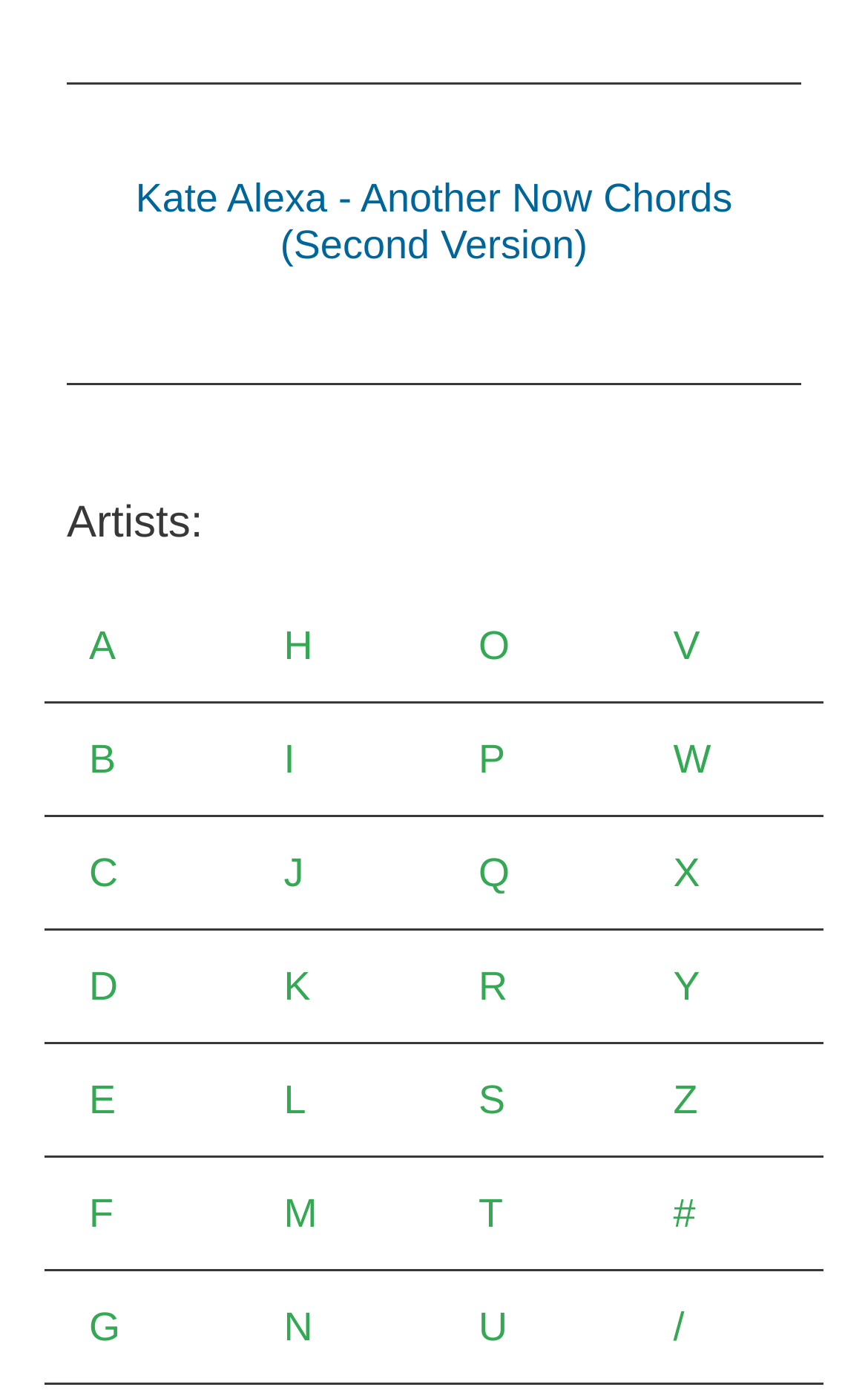Please mark the clickable region by giving the bounding box coordinates needed to complete this instruction: "Select artist starting with letter 'A'".

[0.051, 0.449, 0.185, 0.481]